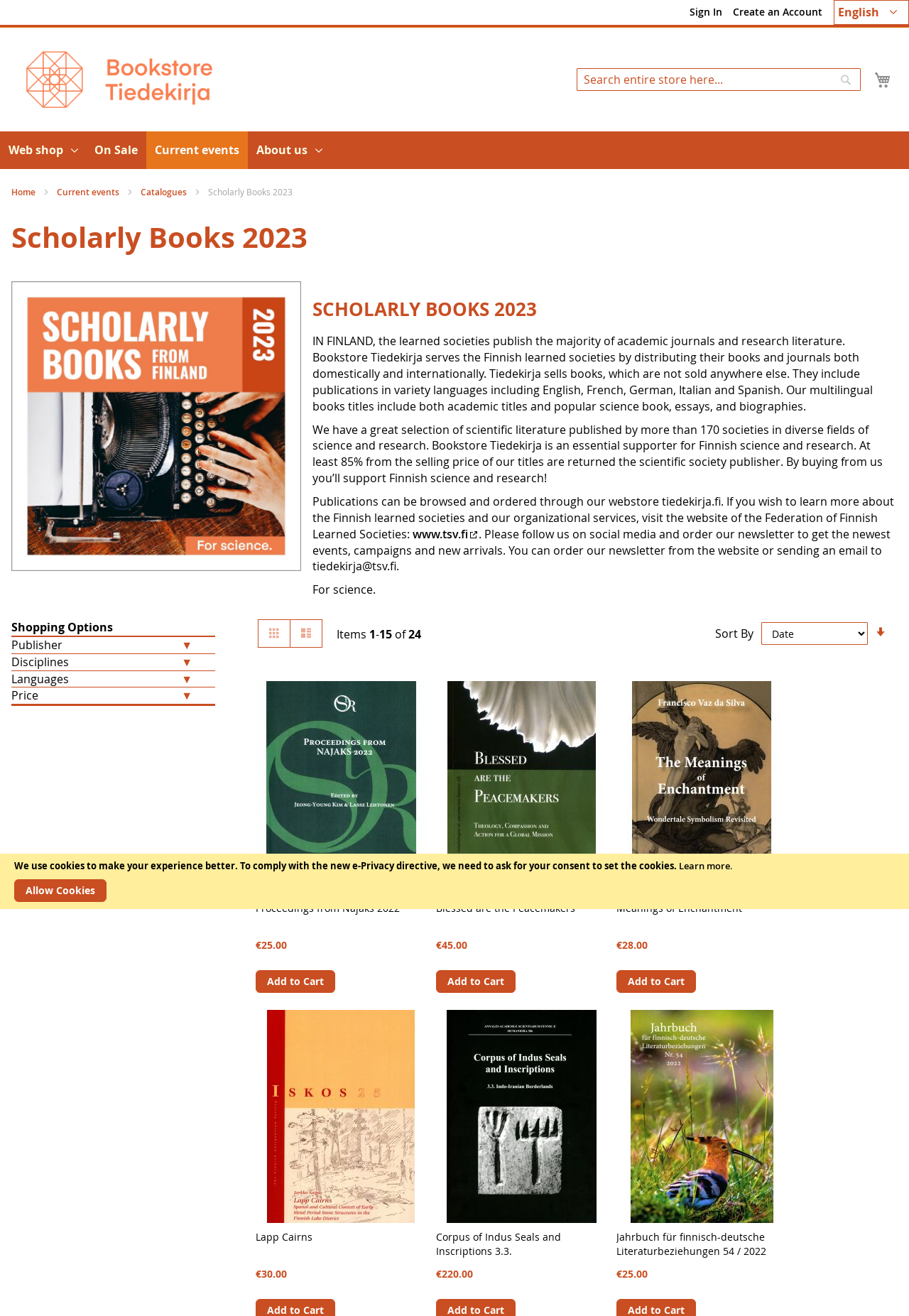Find the bounding box coordinates for the area that should be clicked to accomplish the instruction: "Switch to English language".

[0.922, 0.003, 0.995, 0.016]